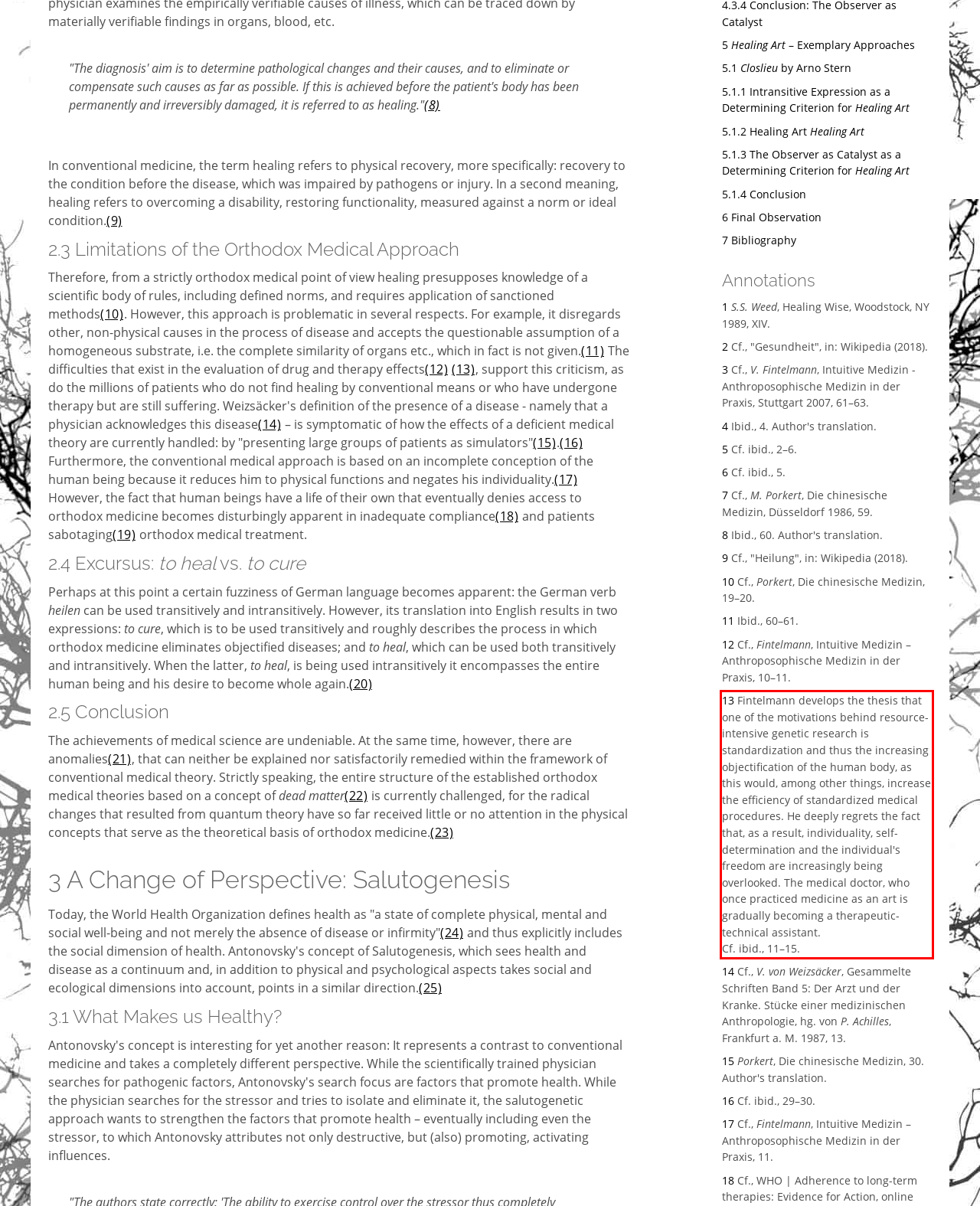Please examine the webpage screenshot containing a red bounding box and use OCR to recognize and output the text inside the red bounding box.

13 Fintelmann develops the thesis that one of the motivations behind resource-intensive genetic research is standardization and thus the increasing objectification of the human body, as this would, among other things, increase the efficiency of standardized medical procedures. He deeply regrets the fact that, as a result, individuality, self-determination and the individual's freedom are increasingly being overlooked. The medical doctor, who once practiced medicine as an art is gradually becoming a therapeutic-technical assistant. Cf. ibid., 11–15.